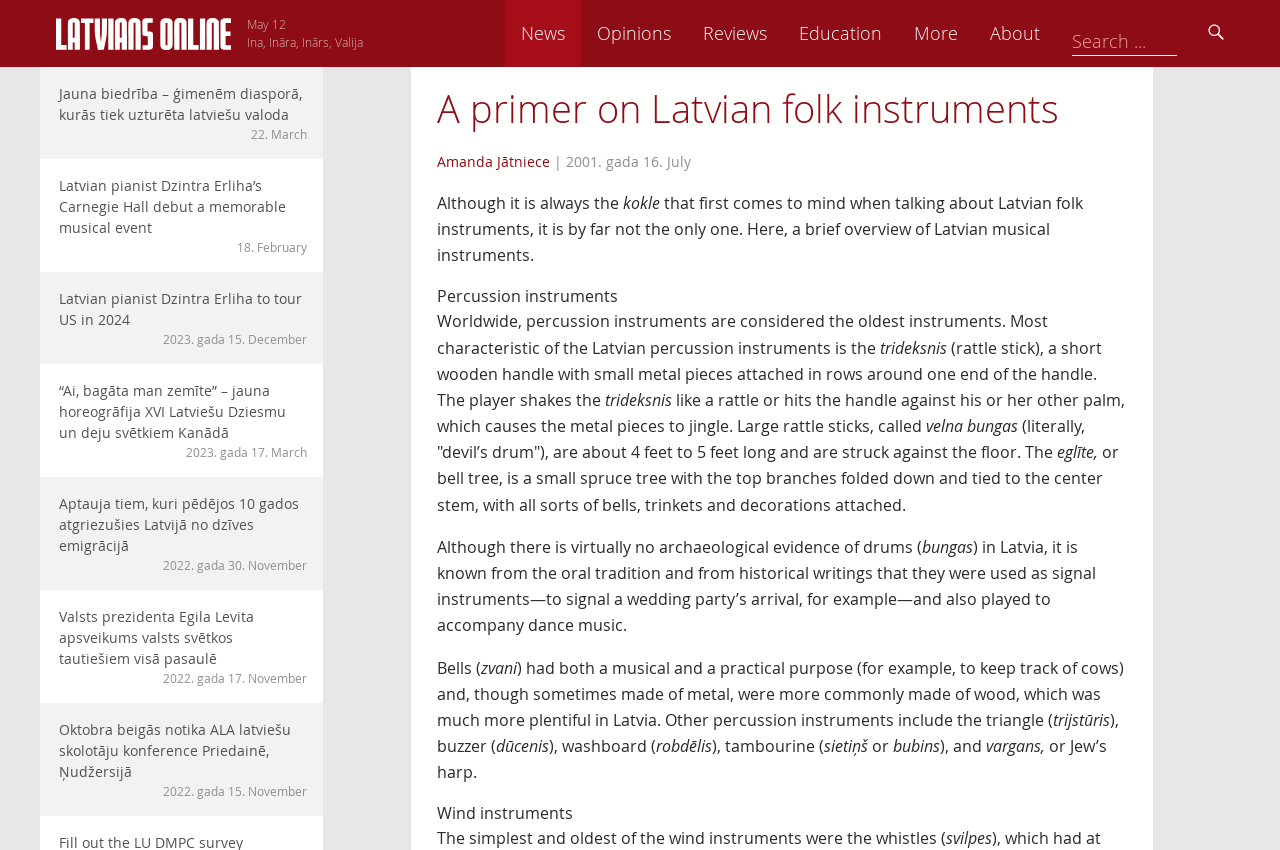Determine the bounding box coordinates of the region I should click to achieve the following instruction: "View the 'About' page". Ensure the bounding box coordinates are four float numbers between 0 and 1, i.e., [left, top, right, bottom].

[0.867, 0.0, 0.931, 0.079]